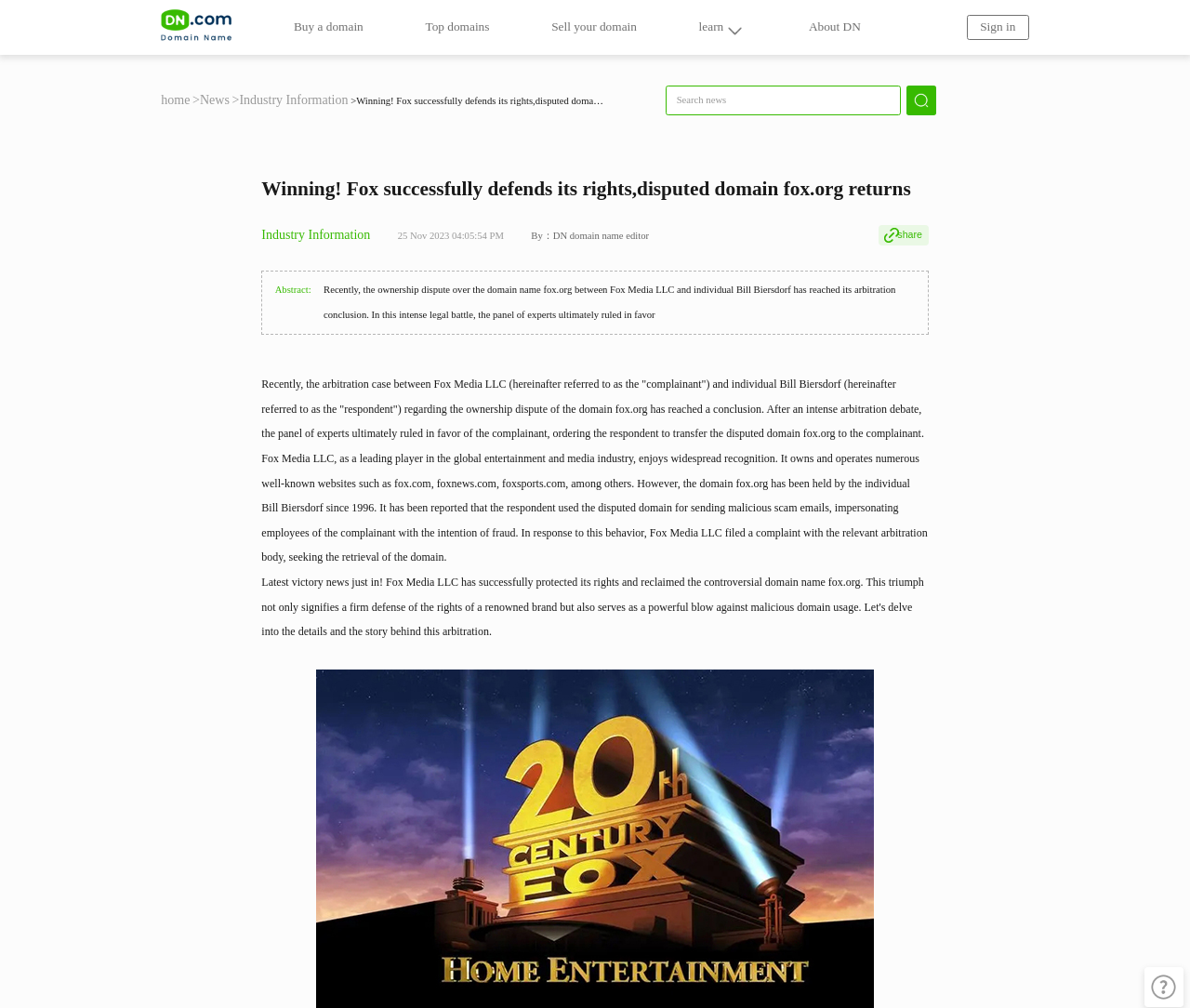Using the information from the screenshot, answer the following question thoroughly:
Who is the complainant in the arbitration case?

According to the article, Fox Media LLC is the complainant in the arbitration case, seeking the retrieval of the domain fox.org from the respondent, individual Bill Biersdorf.